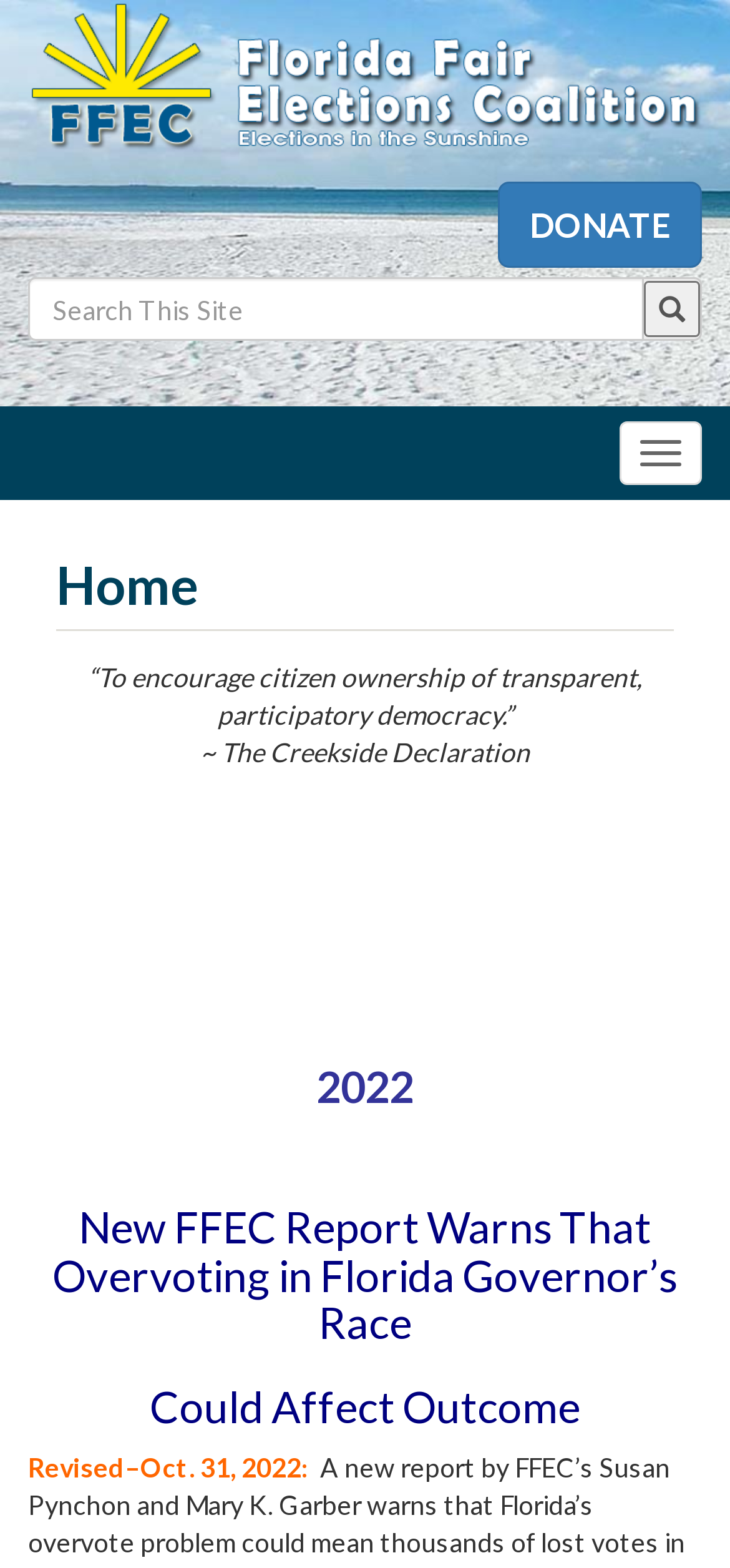Identify the bounding box for the UI element that is described as follows: "DONATE".

[0.682, 0.116, 0.962, 0.171]